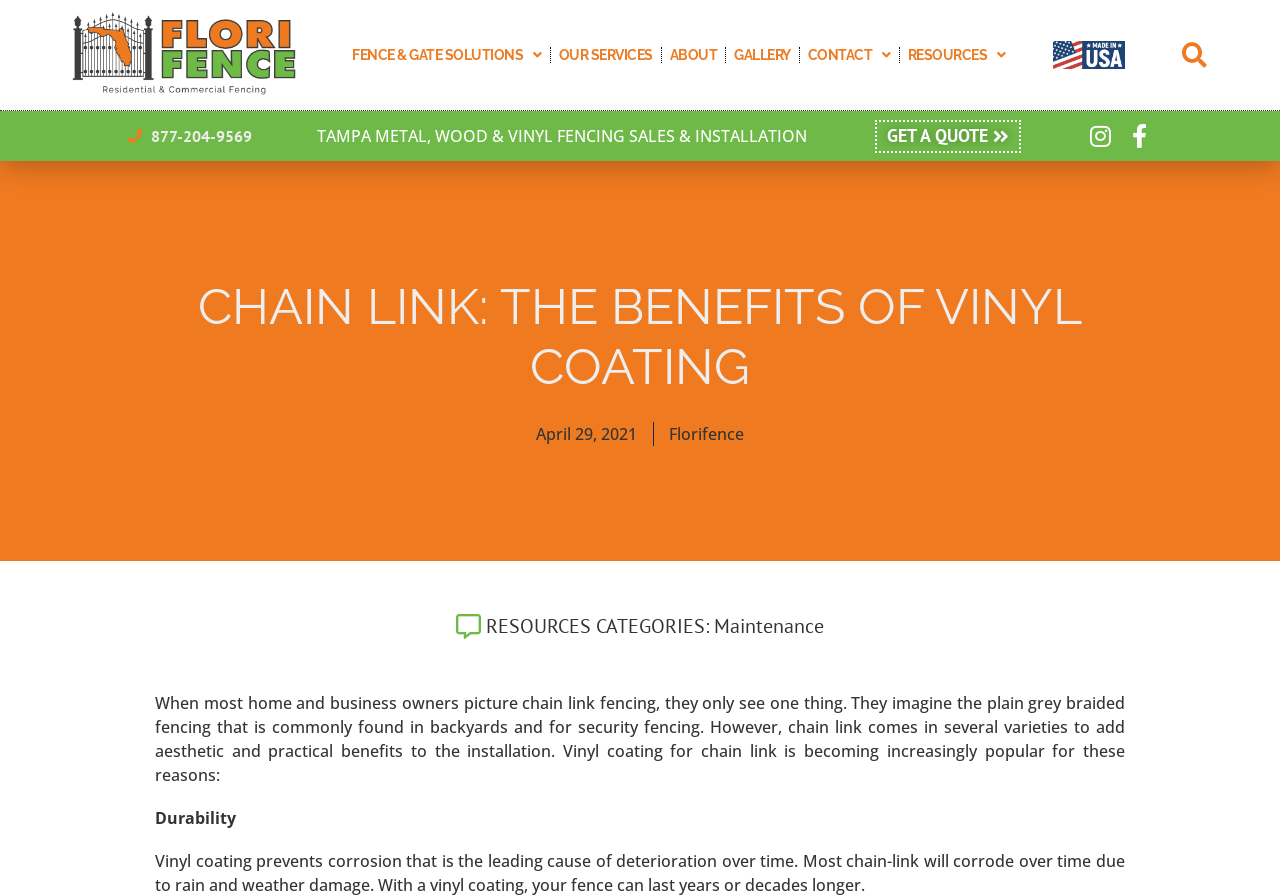Provide the bounding box coordinates for the UI element described in this sentence: "GET A QUOTE". The coordinates should be four float values between 0 and 1, i.e., [left, top, right, bottom].

[0.961, 0.818, 0.988, 0.983]